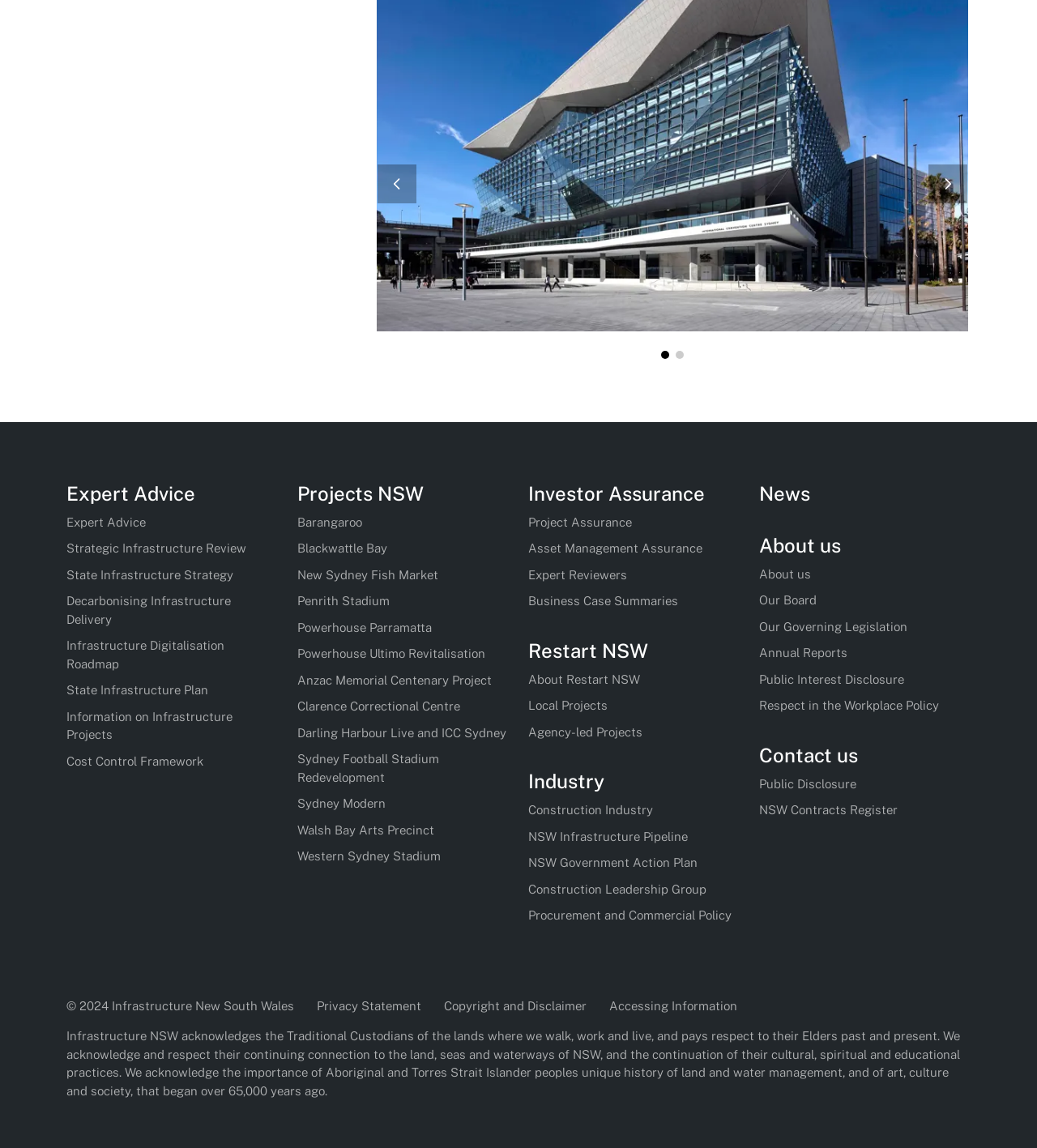Identify and provide the bounding box coordinates of the UI element described: "Decarbonising Infrastructure Delivery". The coordinates should be formatted as [left, top, right, bottom], with each number being a float between 0 and 1.

[0.064, 0.516, 0.268, 0.548]